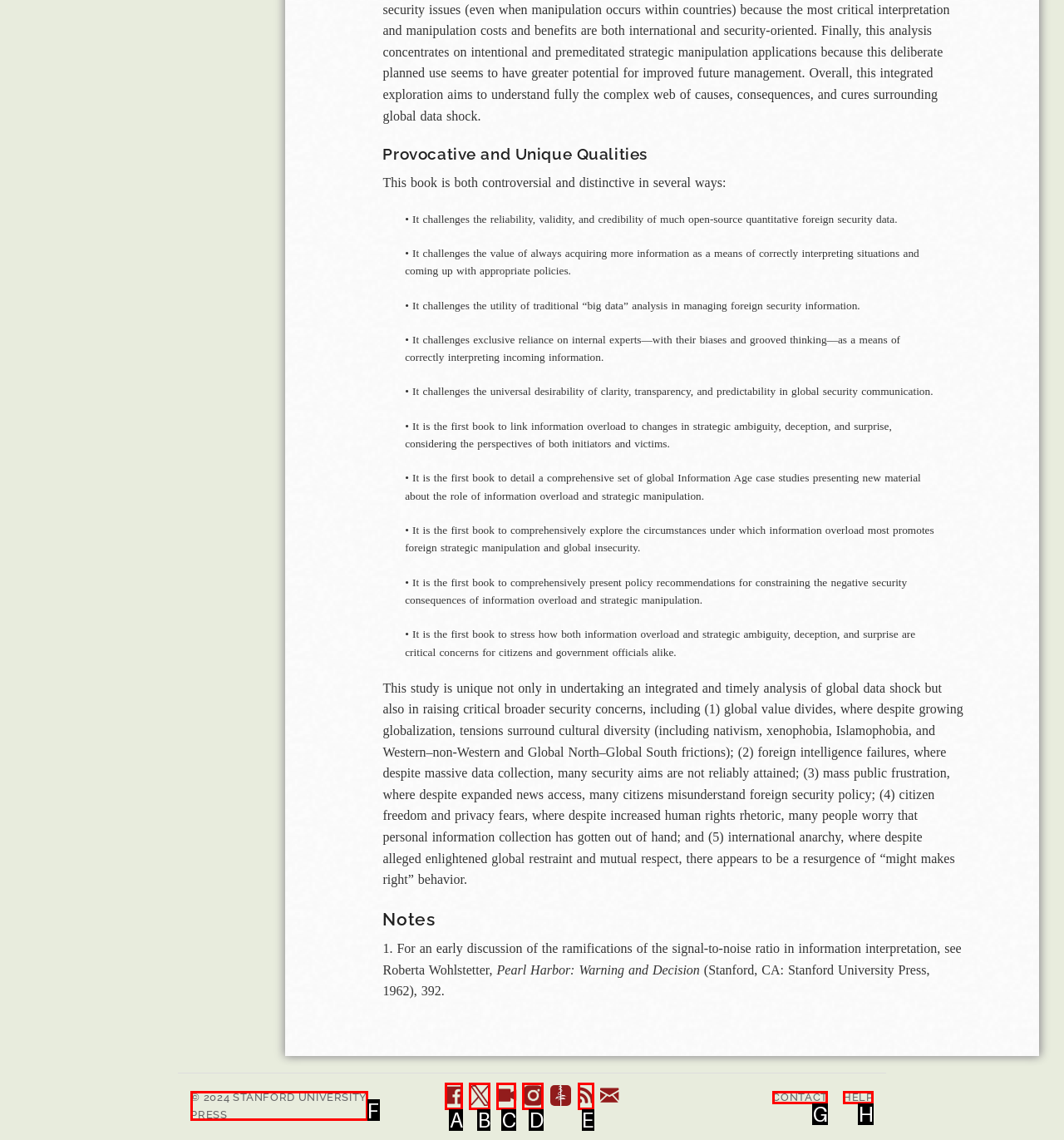Choose the option that aligns with the description: title="Subscribe to our Instagram feed!"
Respond with the letter of the chosen option directly.

D